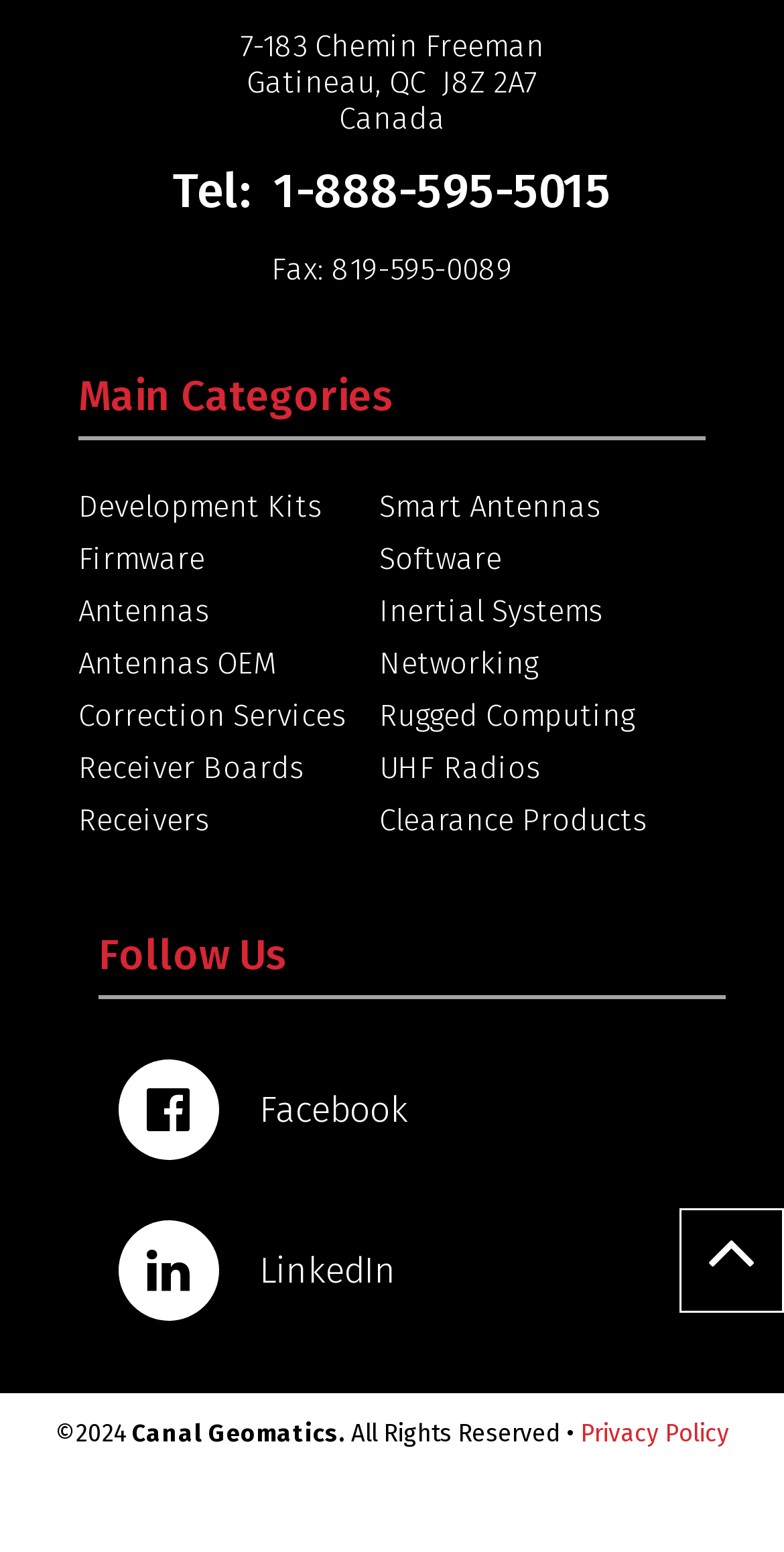What is the address of Canal Geomatics?
From the screenshot, provide a brief answer in one word or phrase.

7-183 Chemin Freeman